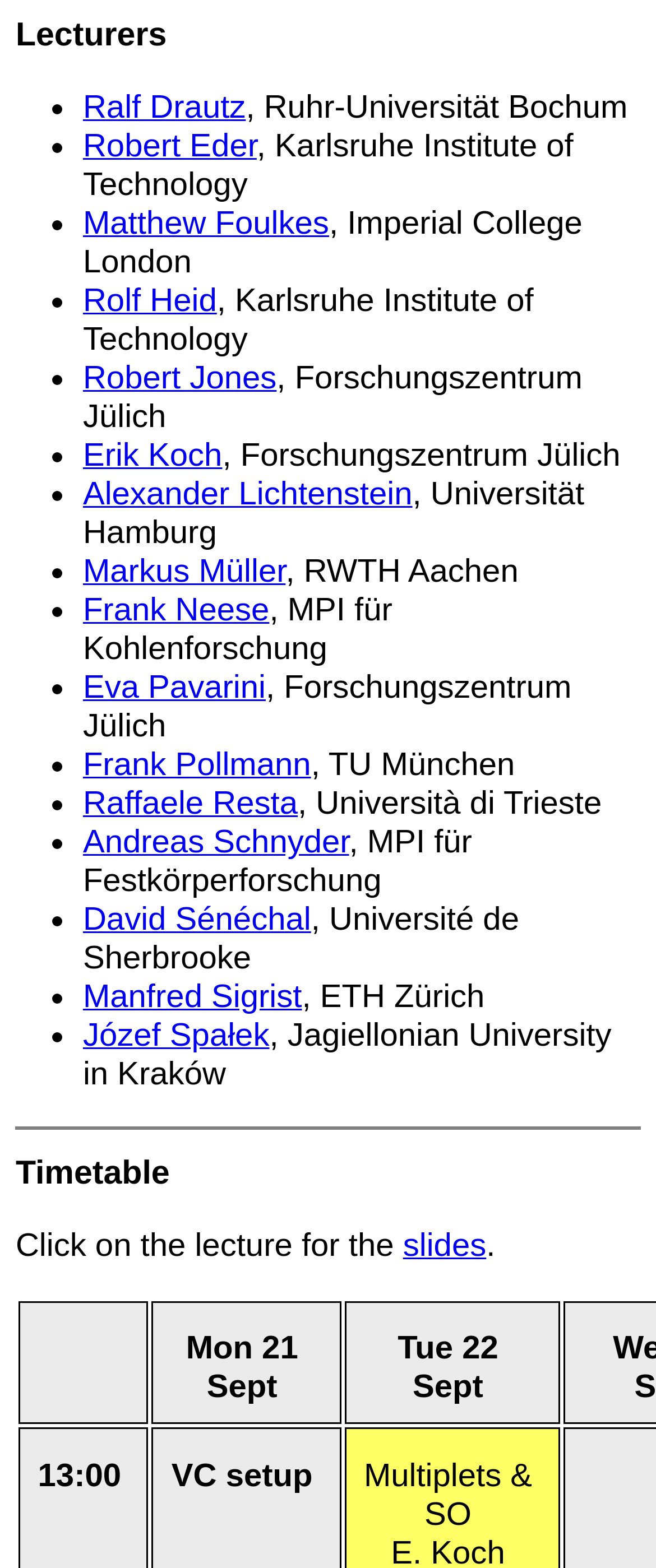Respond to the question below with a concise word or phrase:
How many lecturers are listed?

18